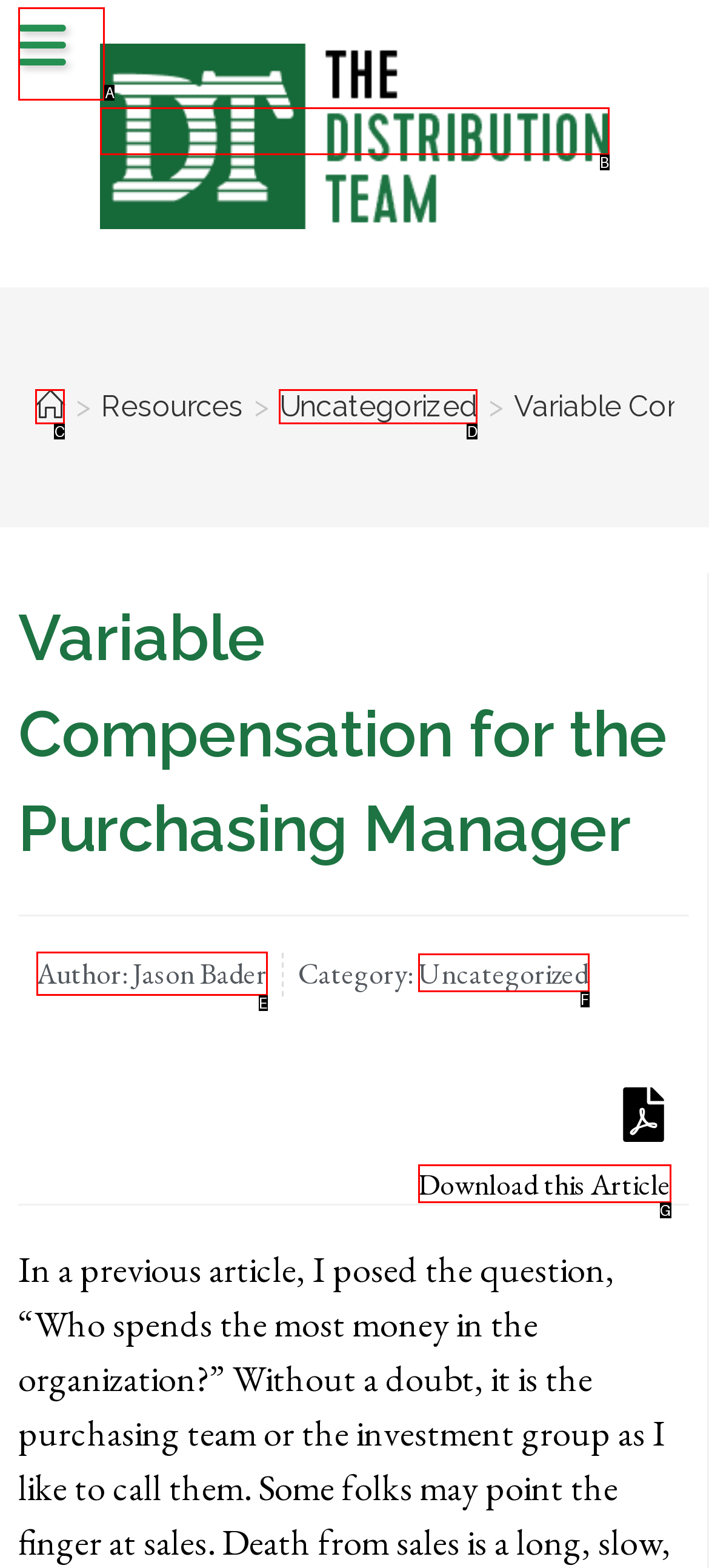Which HTML element matches the description: < Conservation Programs?
Reply with the letter of the correct choice.

None